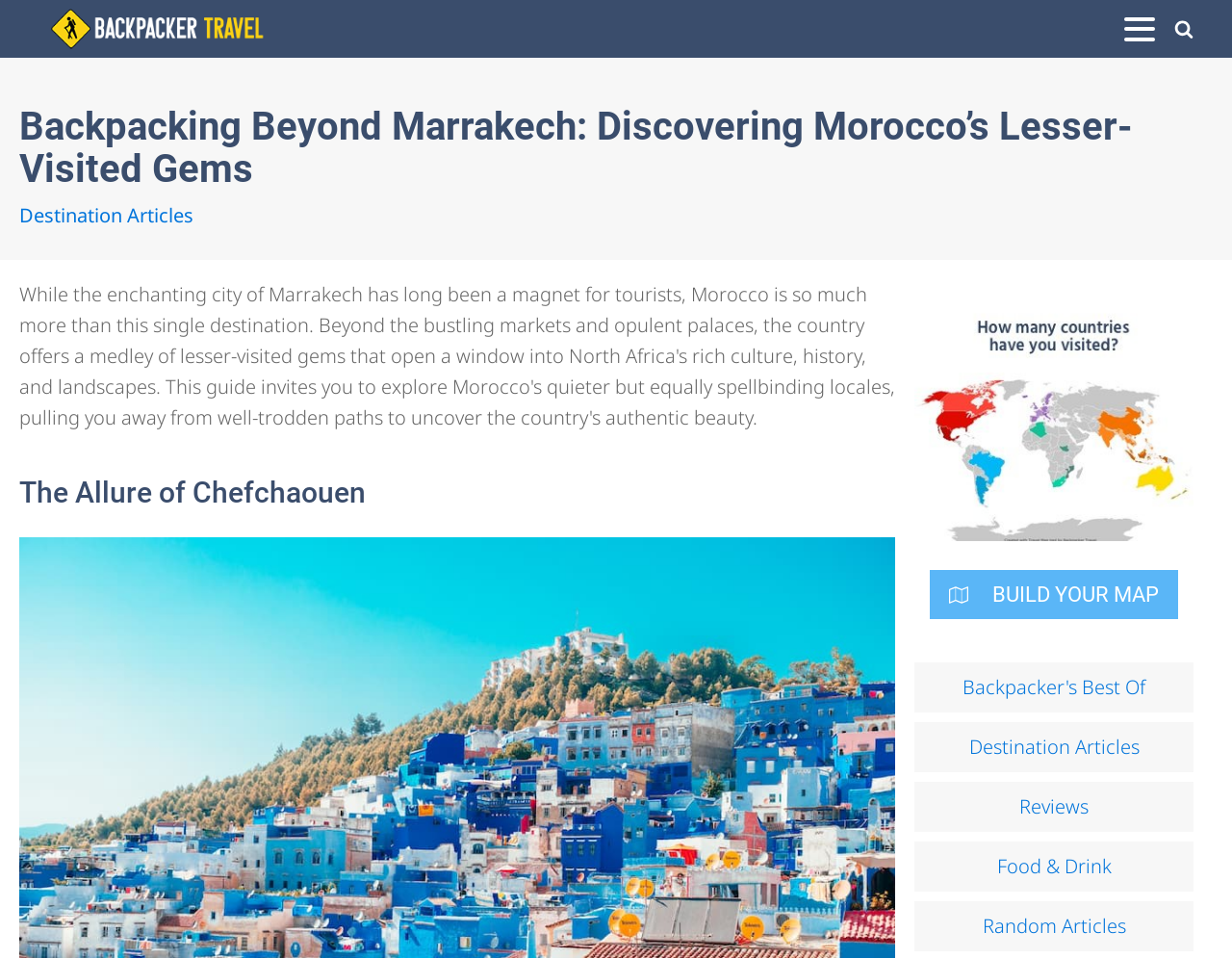Pinpoint the bounding box coordinates of the area that should be clicked to complete the following instruction: "read about Backpacking Beyond Marrakech". The coordinates must be given as four float numbers between 0 and 1, i.e., [left, top, right, bottom].

[0.016, 0.111, 0.984, 0.199]